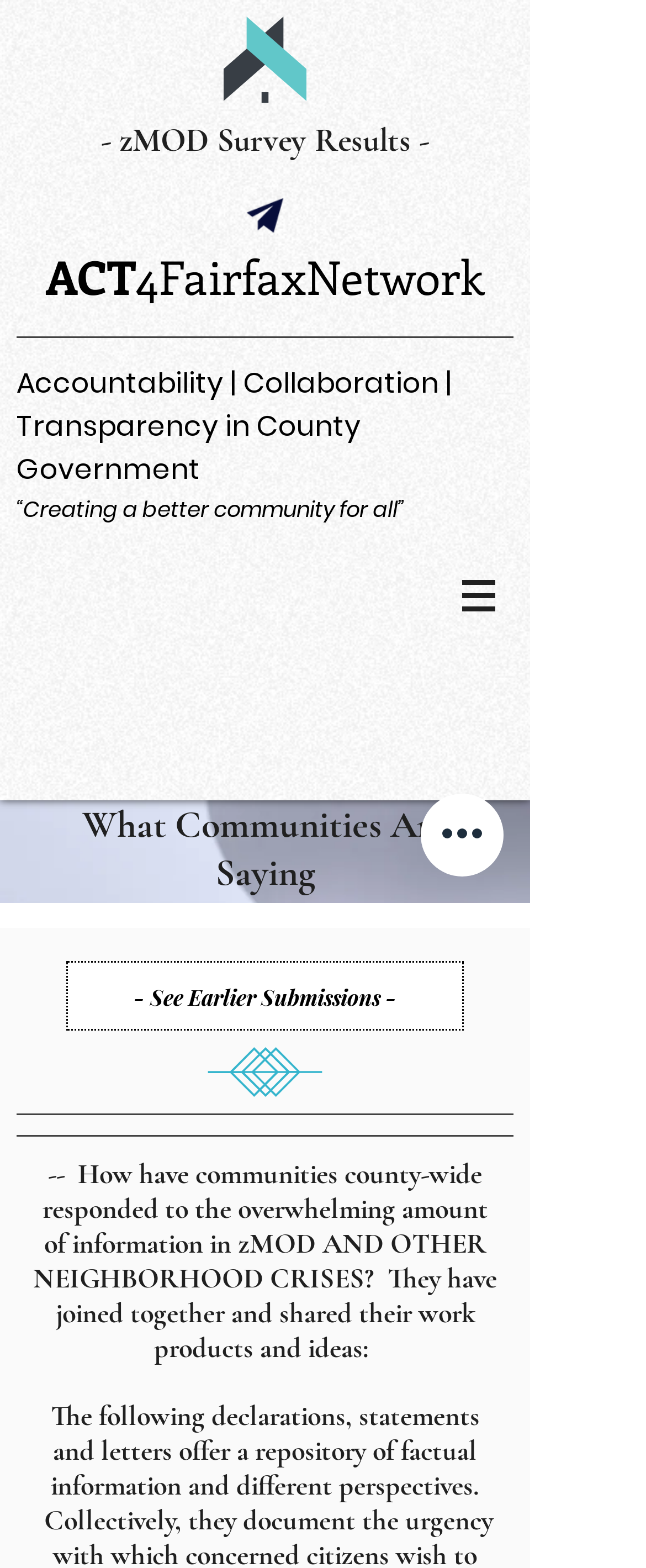Use a single word or phrase to answer the question:
What is the topic of the community responses?

zMOD and neighborhood crises